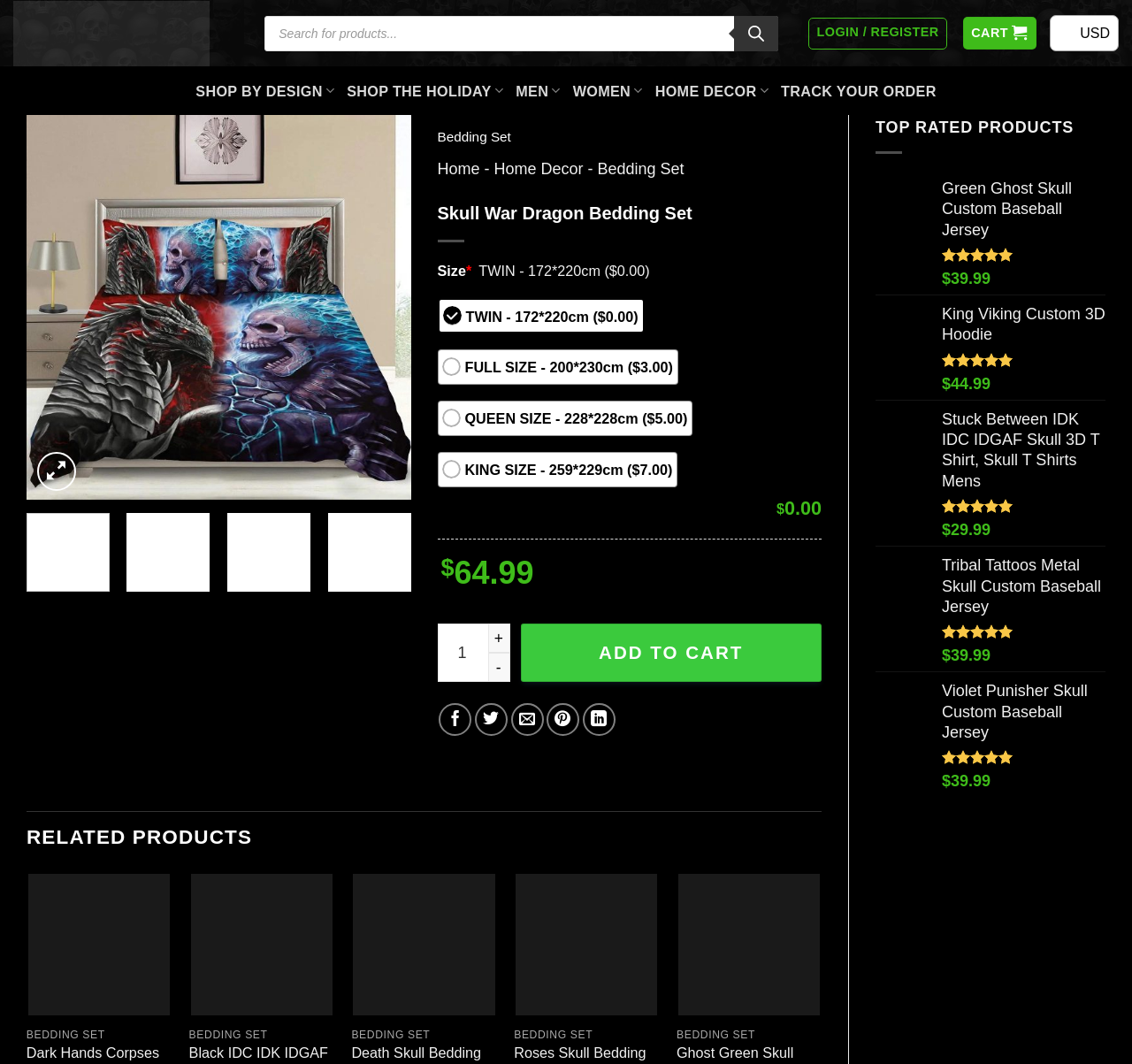Identify the first-level heading on the webpage and generate its text content.

Skull War Dragon Bedding Set